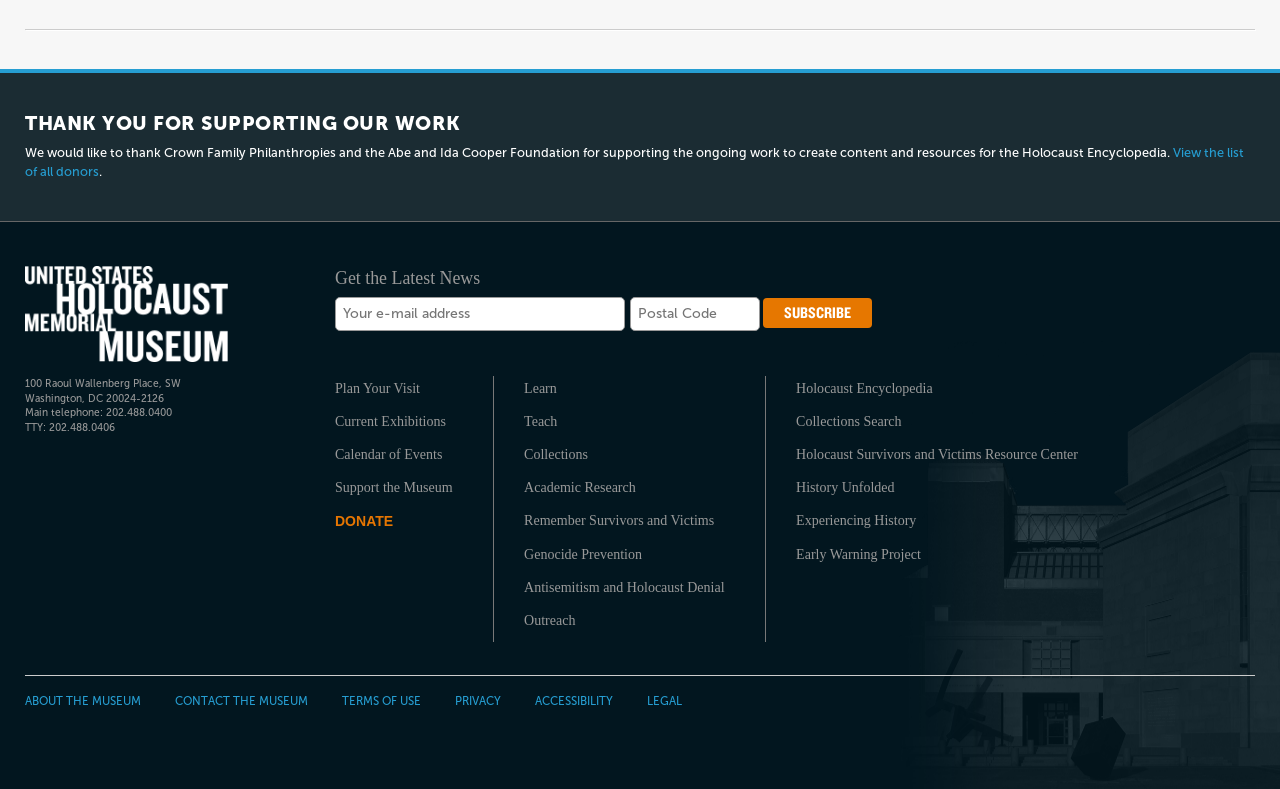Given the description: "Plan Your Visit", determine the bounding box coordinates of the UI element. The coordinates should be formatted as four float numbers between 0 and 1, [left, top, right, bottom].

[0.262, 0.477, 0.362, 0.509]